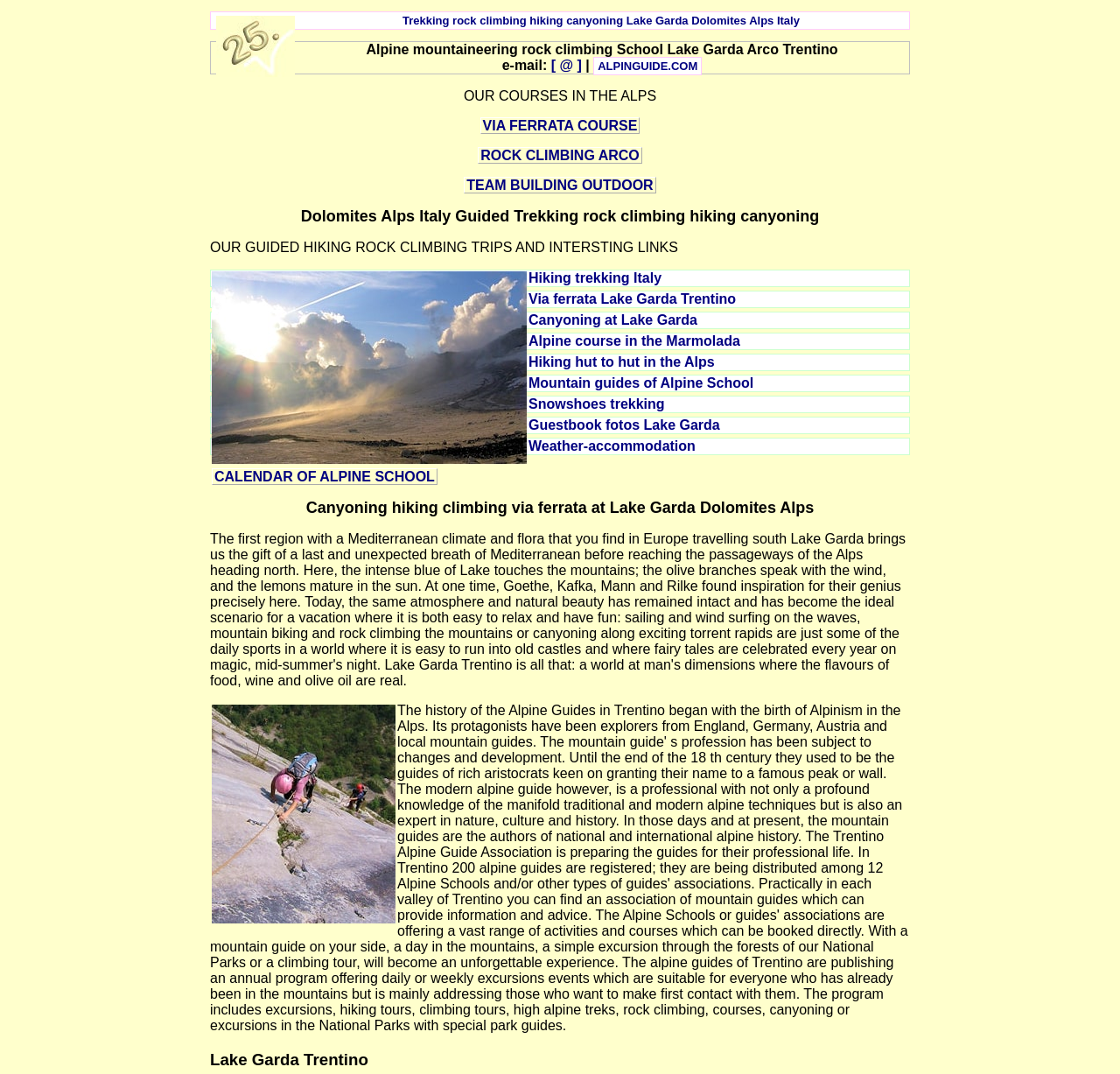Please provide a comprehensive response to the question based on the details in the image: What is the location of the guided hiking trips?

I found the answer by looking at the text 'Lake Garda' which is mentioned multiple times on the webpage, including in the link 'Via ferrata Lake Garda Trentino' and in the heading 'Canyoning hiking climbing via ferrata at Lake Garda Dolomites Alps'.